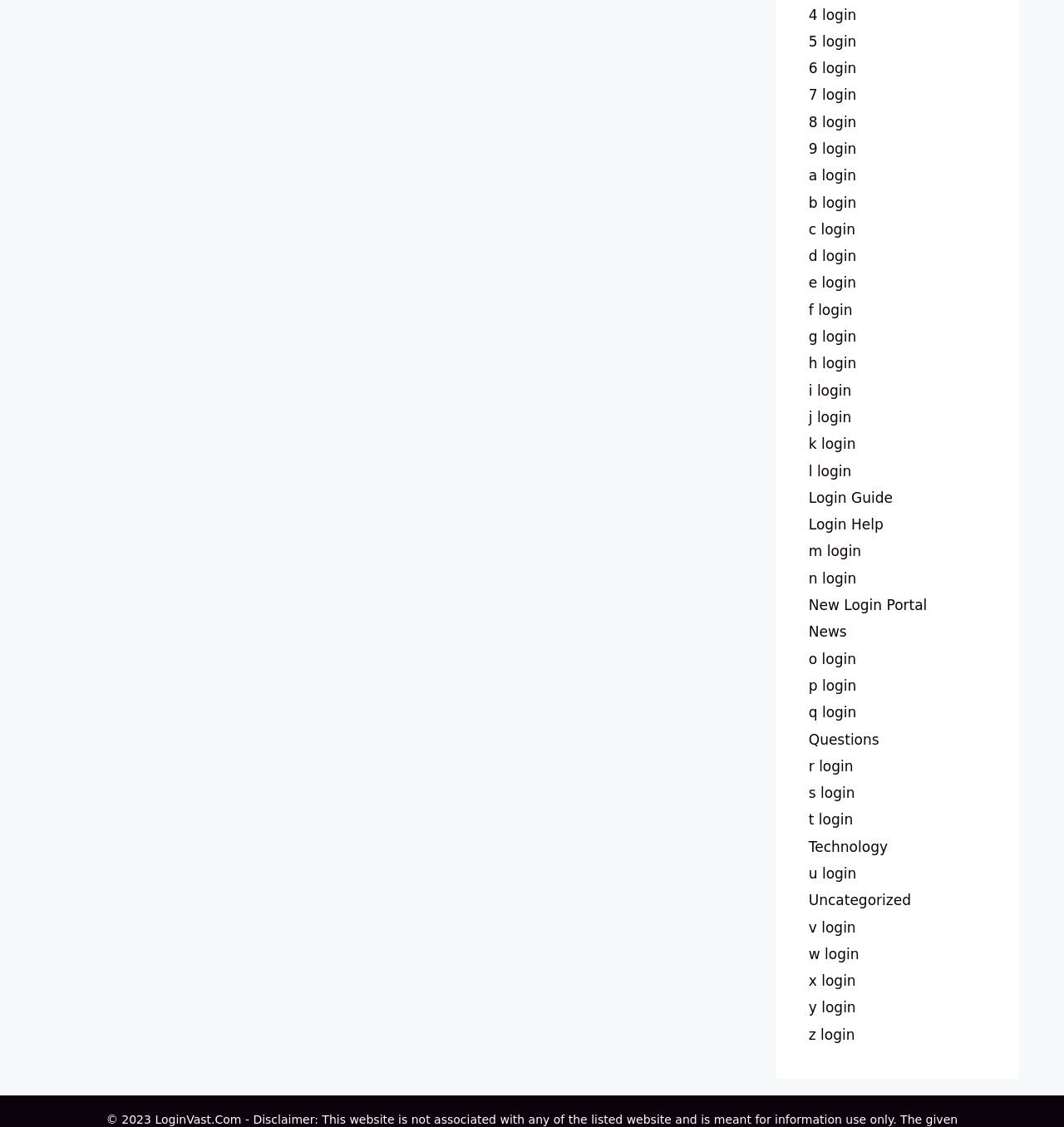Please determine the bounding box of the UI element that matches this description: Uncategorized. The coordinates should be given as (top-left x, top-left y, bottom-right x, bottom-right y), with all values between 0 and 1.

[0.76, 0.792, 0.856, 0.806]